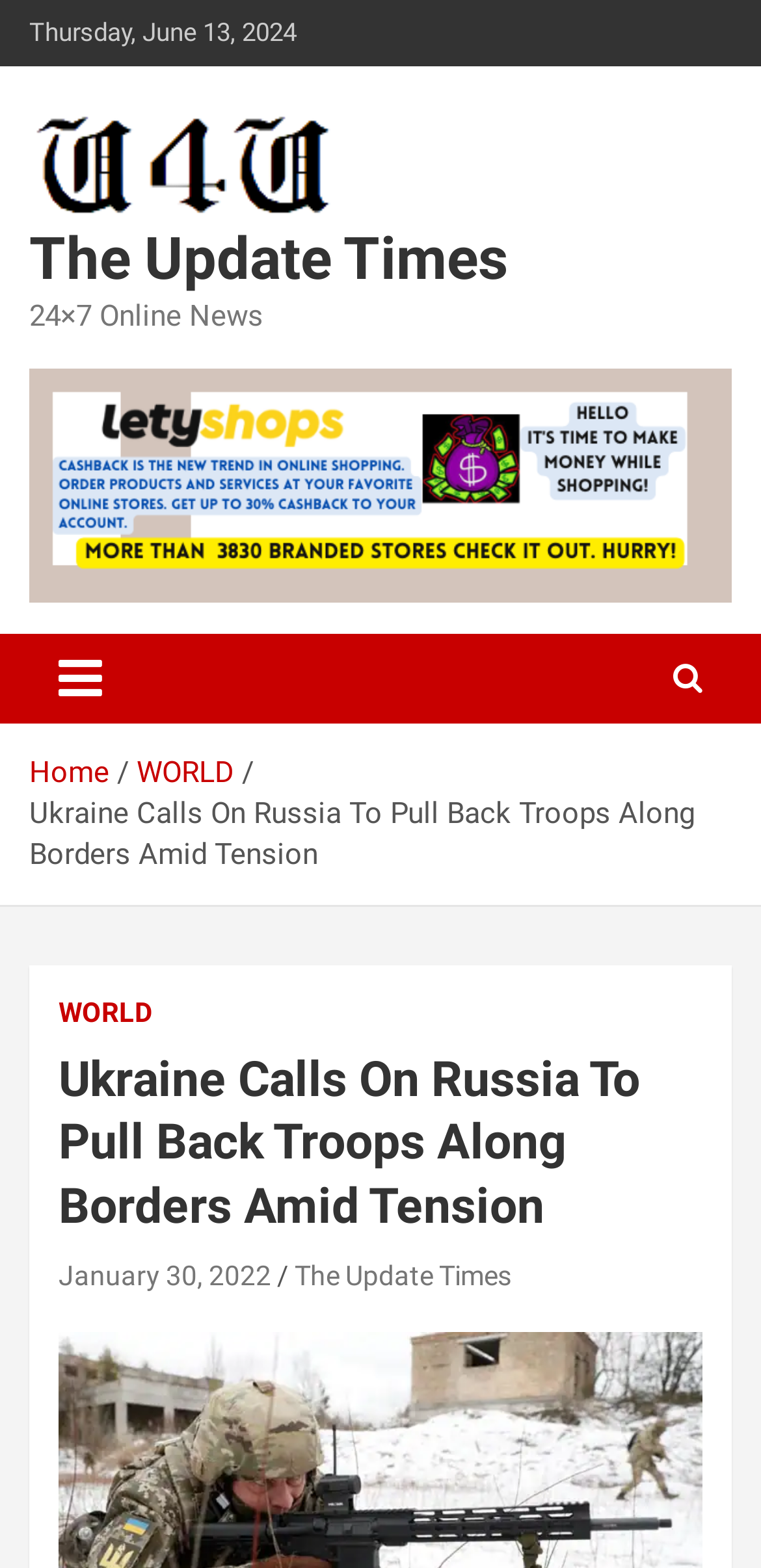What is the category of the news article?
Give a comprehensive and detailed explanation for the question.

I found the category of the news article by looking at the link 'WORLD' which is located in the breadcrumbs navigation section of the webpage.